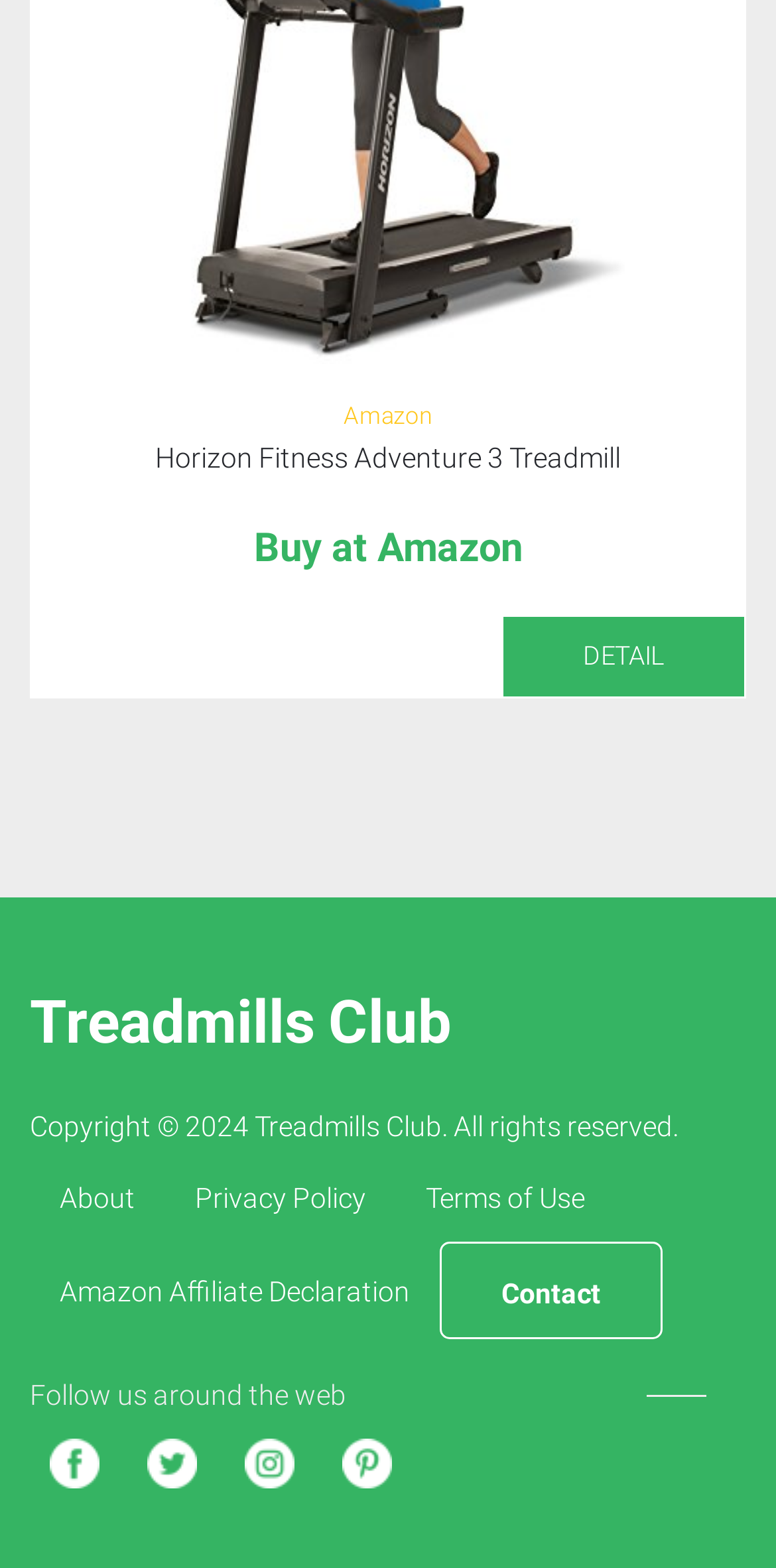Determine the bounding box for the described UI element: "About".

[0.077, 0.74, 0.174, 0.786]